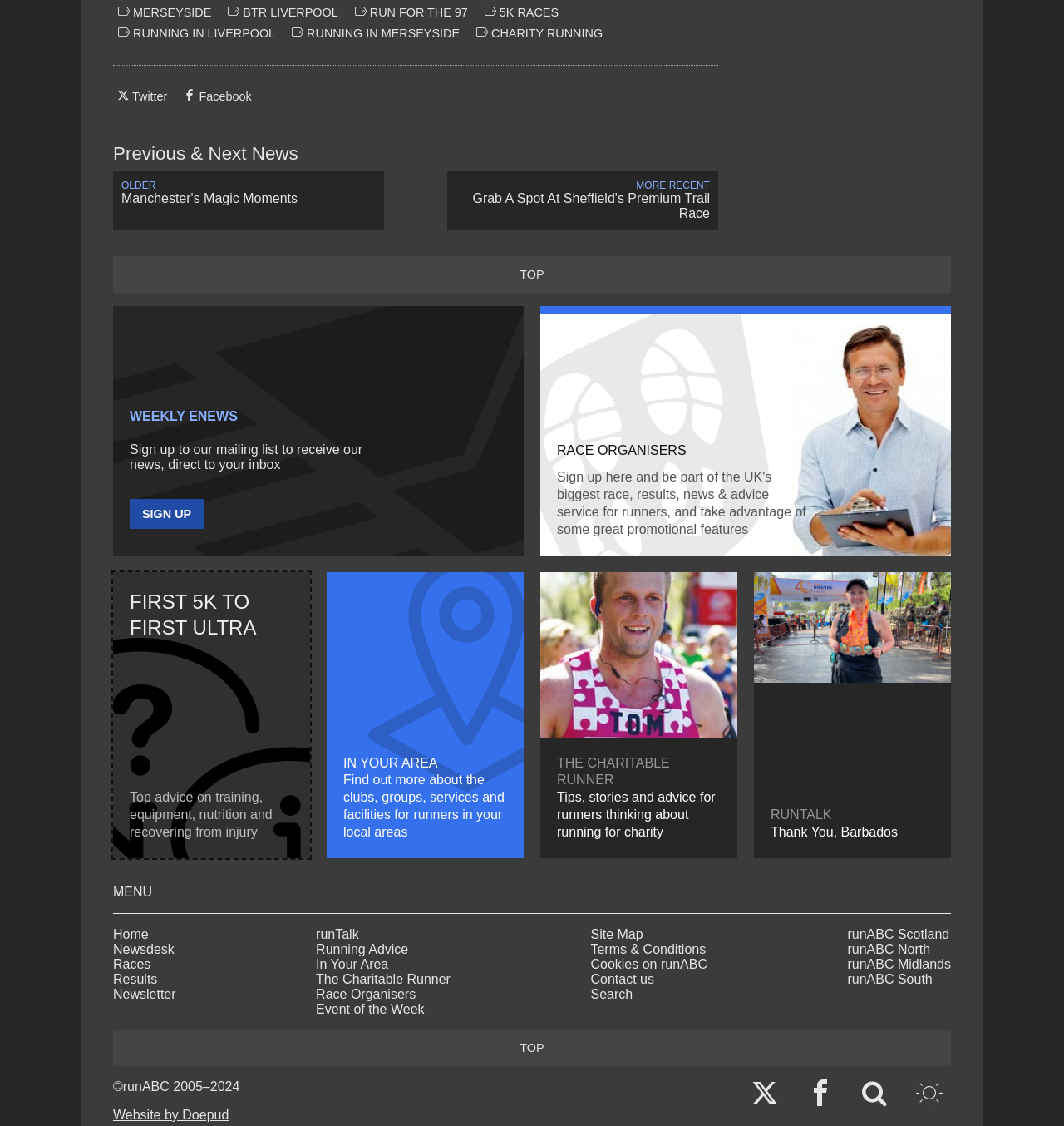Please provide a comprehensive response to the question based on the details in the image: What is the 'TOP' link used for?

The 'TOP' link is located at the bottom of the page, and its purpose is to allow users to quickly navigate to the top of the page, likely to access the main navigation menu or other important elements.